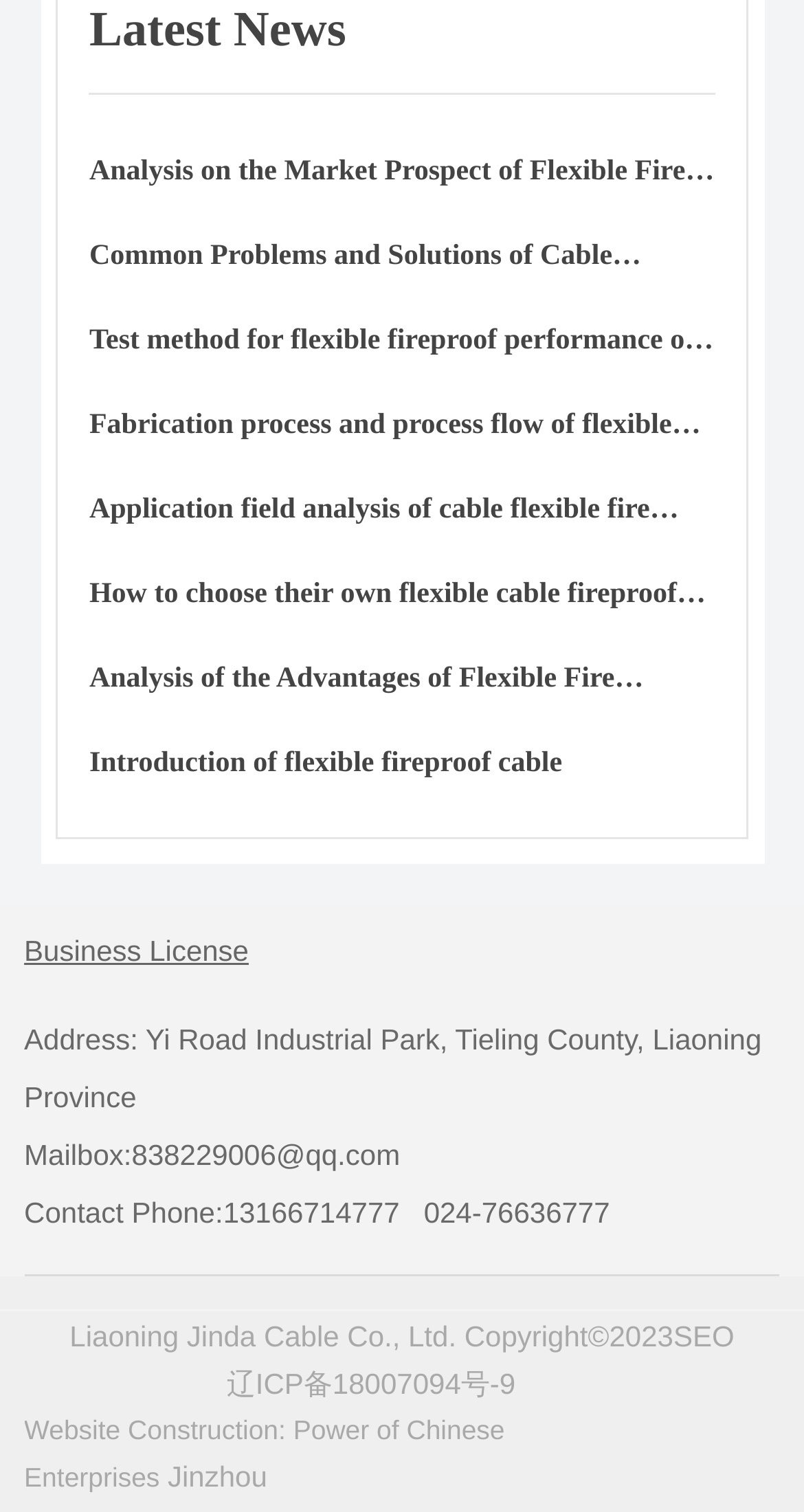Predict the bounding box coordinates of the area that should be clicked to accomplish the following instruction: "Read the latest news". The bounding box coordinates should consist of four float numbers between 0 and 1, i.e., [left, top, right, bottom].

[0.111, 0.003, 0.431, 0.039]